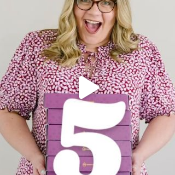How many boxes is the woman holding?
Refer to the image and provide a one-word or short phrase answer.

five